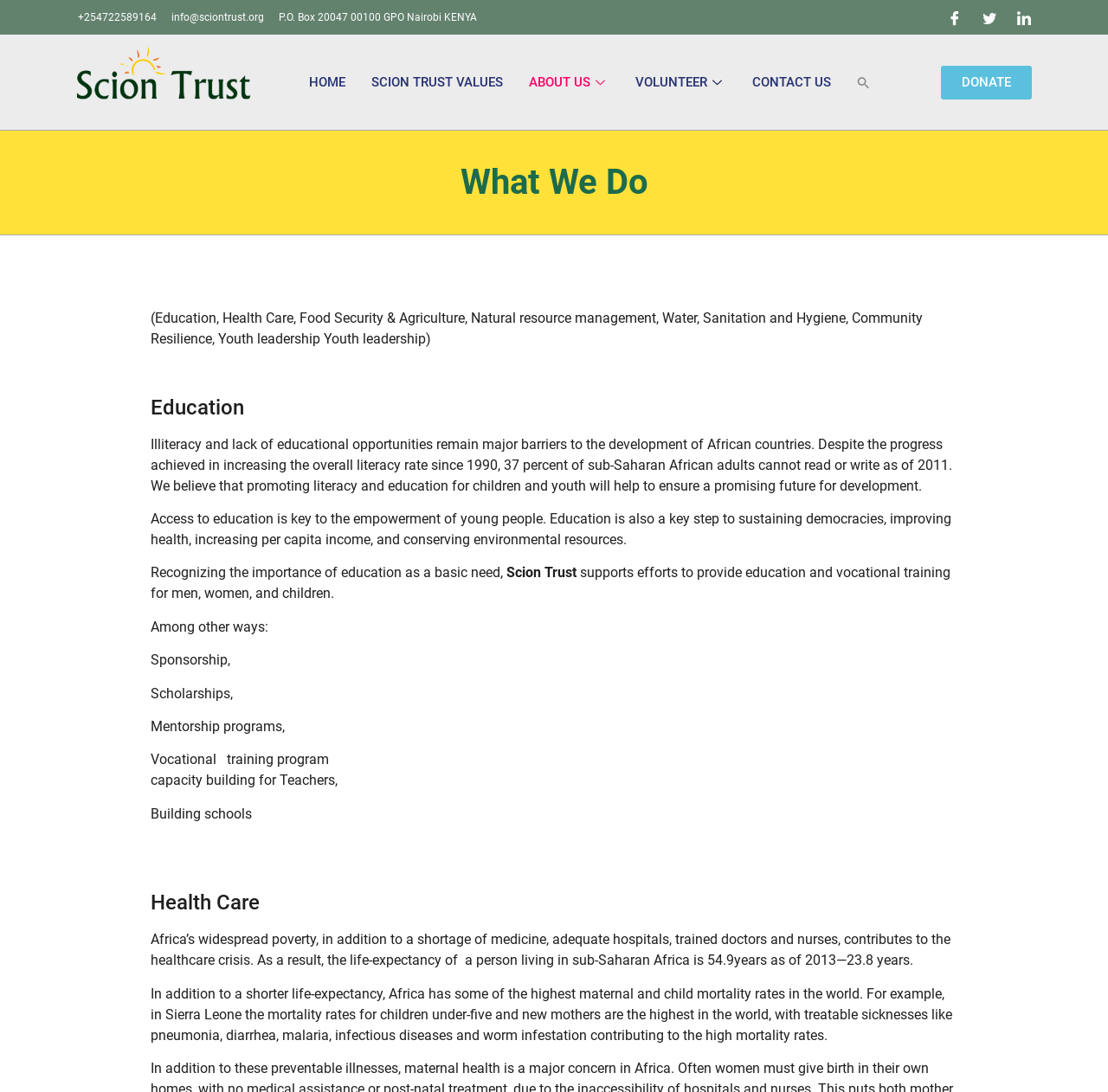Locate and extract the text of the main heading on the webpage.

What We Do